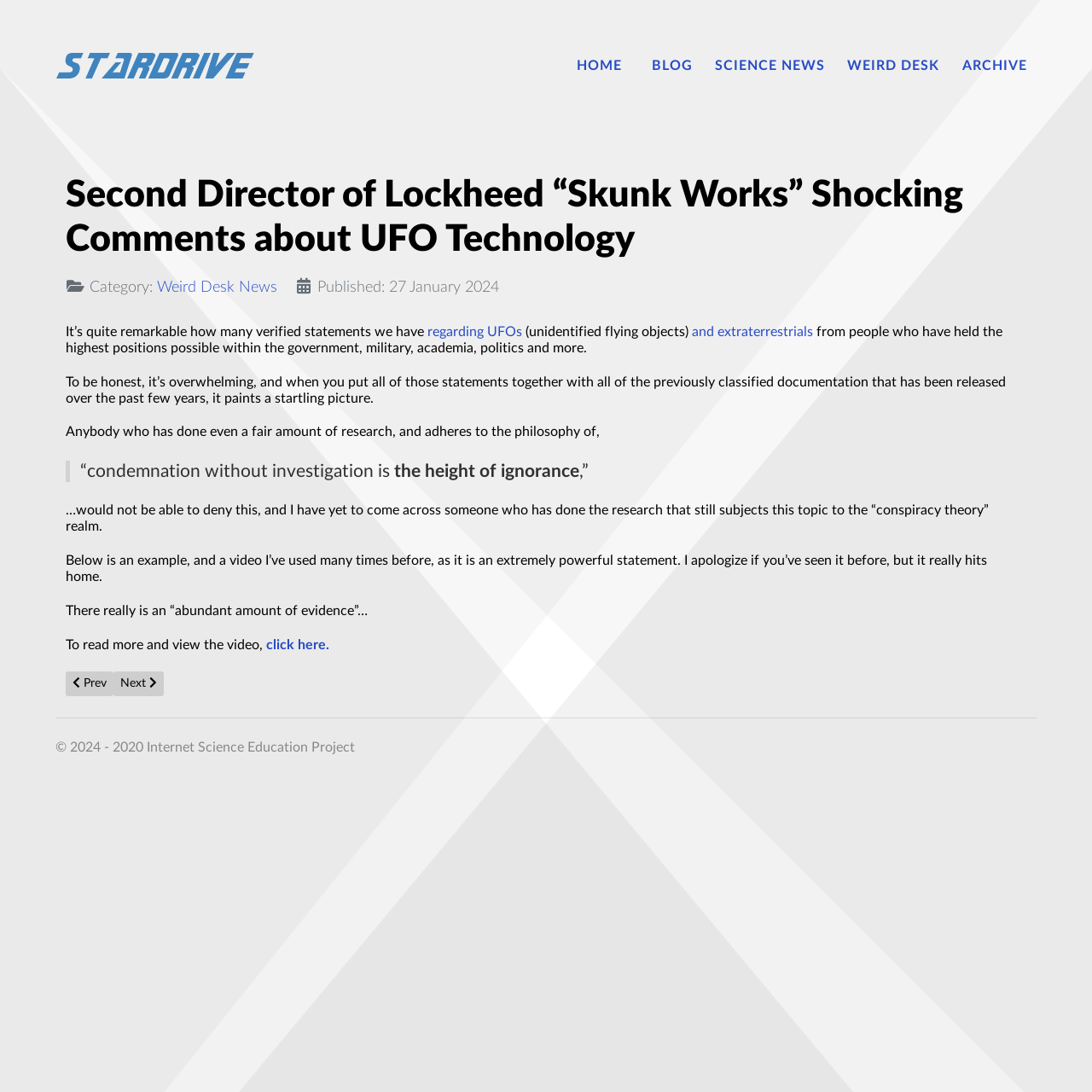What is the name of the project at the bottom of the page?
Answer the question with a thorough and detailed explanation.

I found the name of the project by looking at the static text element at the bottom of the page, which contains the copyright information and the project name.